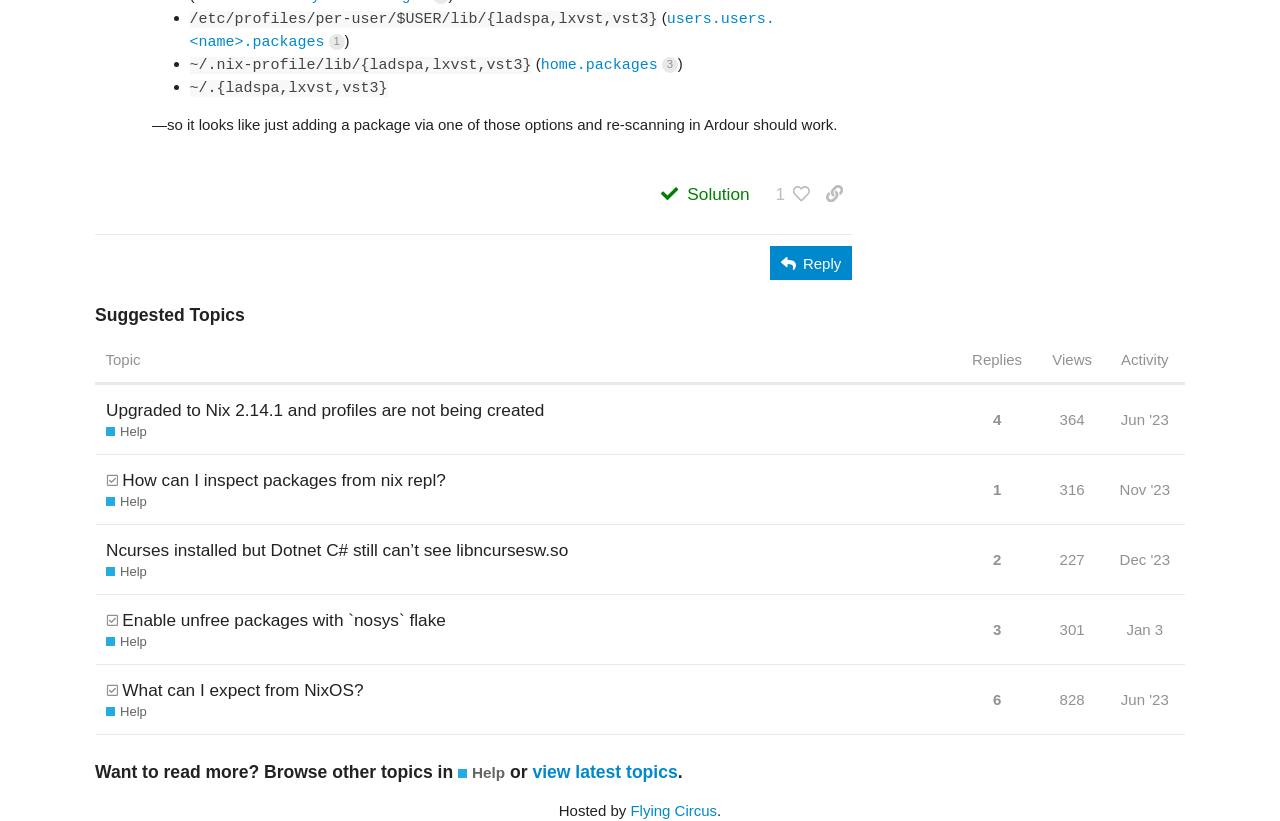Find the bounding box coordinates of the area to click in order to follow the instruction: "View the topic 'Upgraded to Nix 2.14.1 and profiles are not being created Help'".

[0.075, 0.467, 0.75, 0.554]